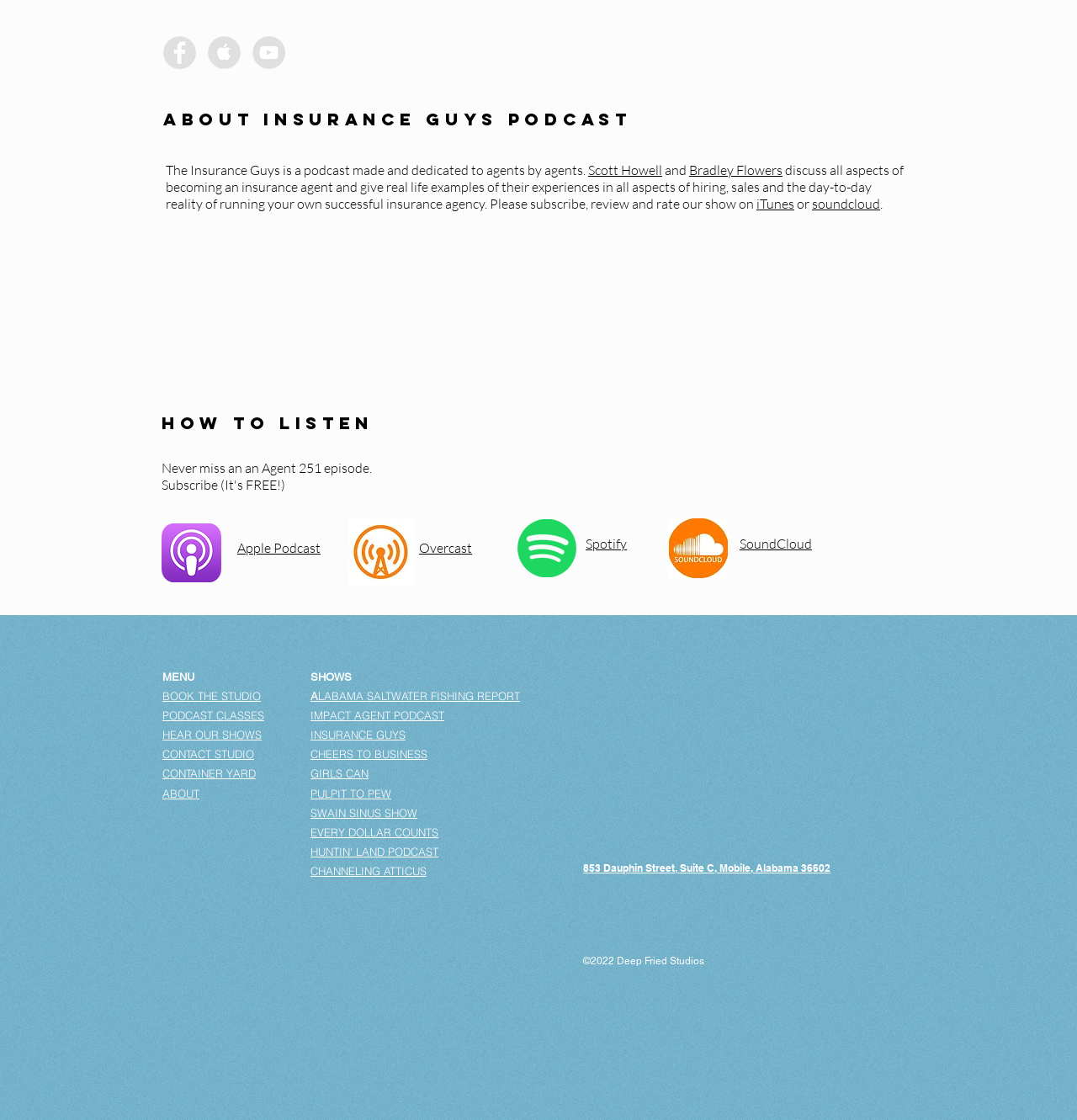Pinpoint the bounding box coordinates of the clickable area needed to execute the instruction: "Listen to the Alabama Saltwater Fishing Report show". The coordinates should be specified as four float numbers between 0 and 1, i.e., [left, top, right, bottom].

[0.288, 0.616, 0.483, 0.627]